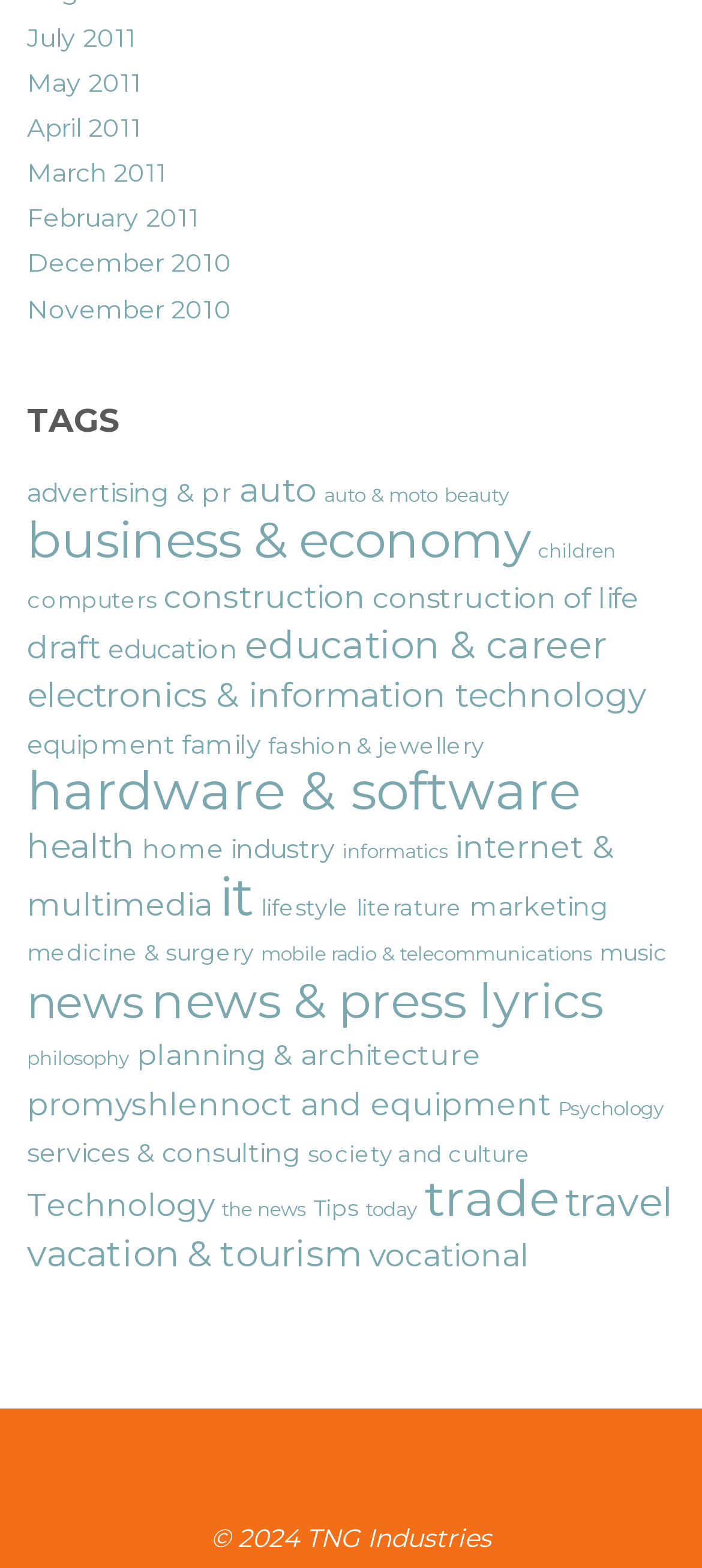Pinpoint the bounding box coordinates of the area that should be clicked to complete the following instruction: "View 'news' articles". The coordinates must be given as four float numbers between 0 and 1, i.e., [left, top, right, bottom].

[0.038, 0.621, 0.205, 0.656]